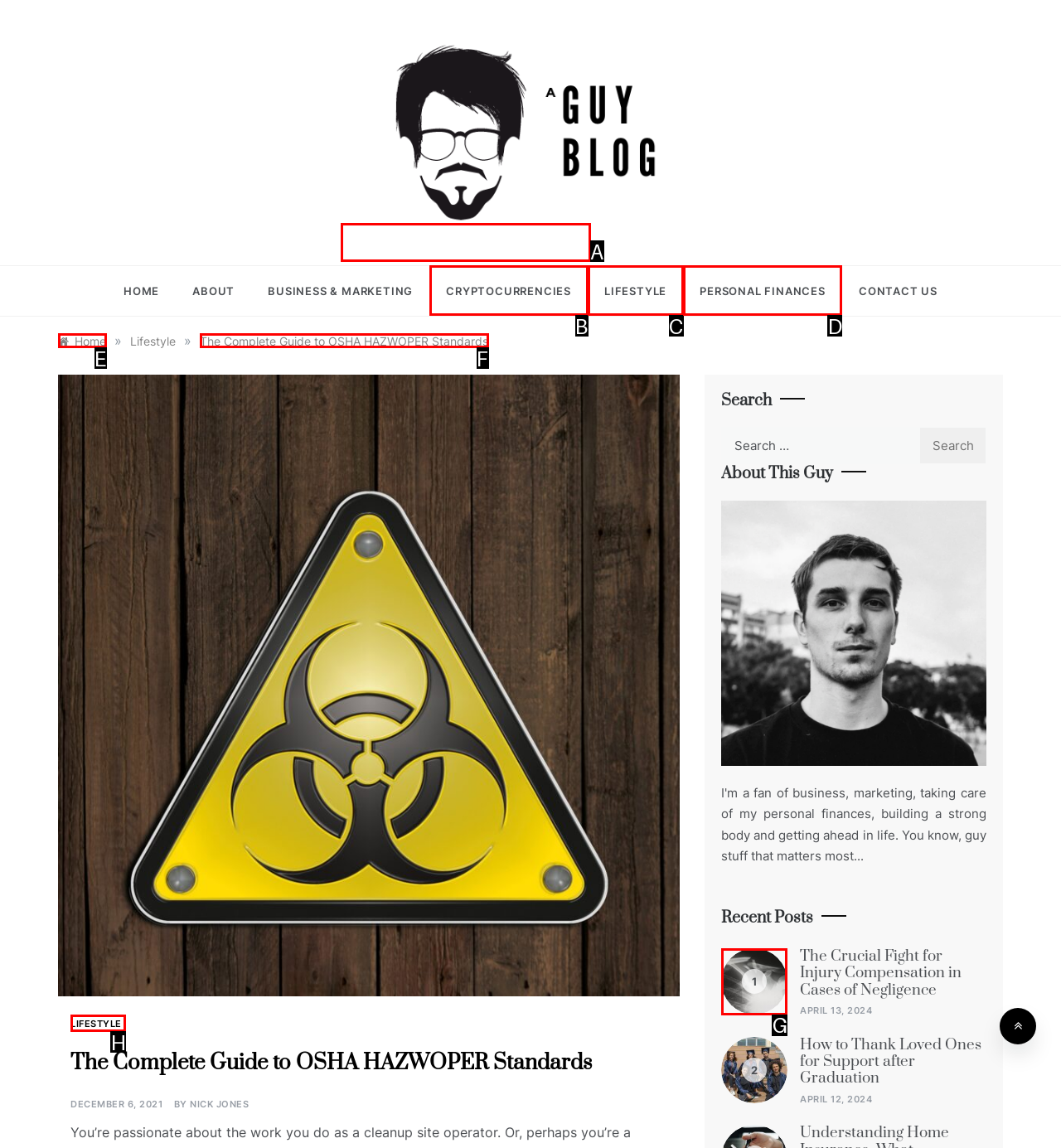Determine which option you need to click to execute the following task: View the recent post 'The Crucial Fight for Injury Compensation in Cases of Negligence'. Provide your answer as a single letter.

G